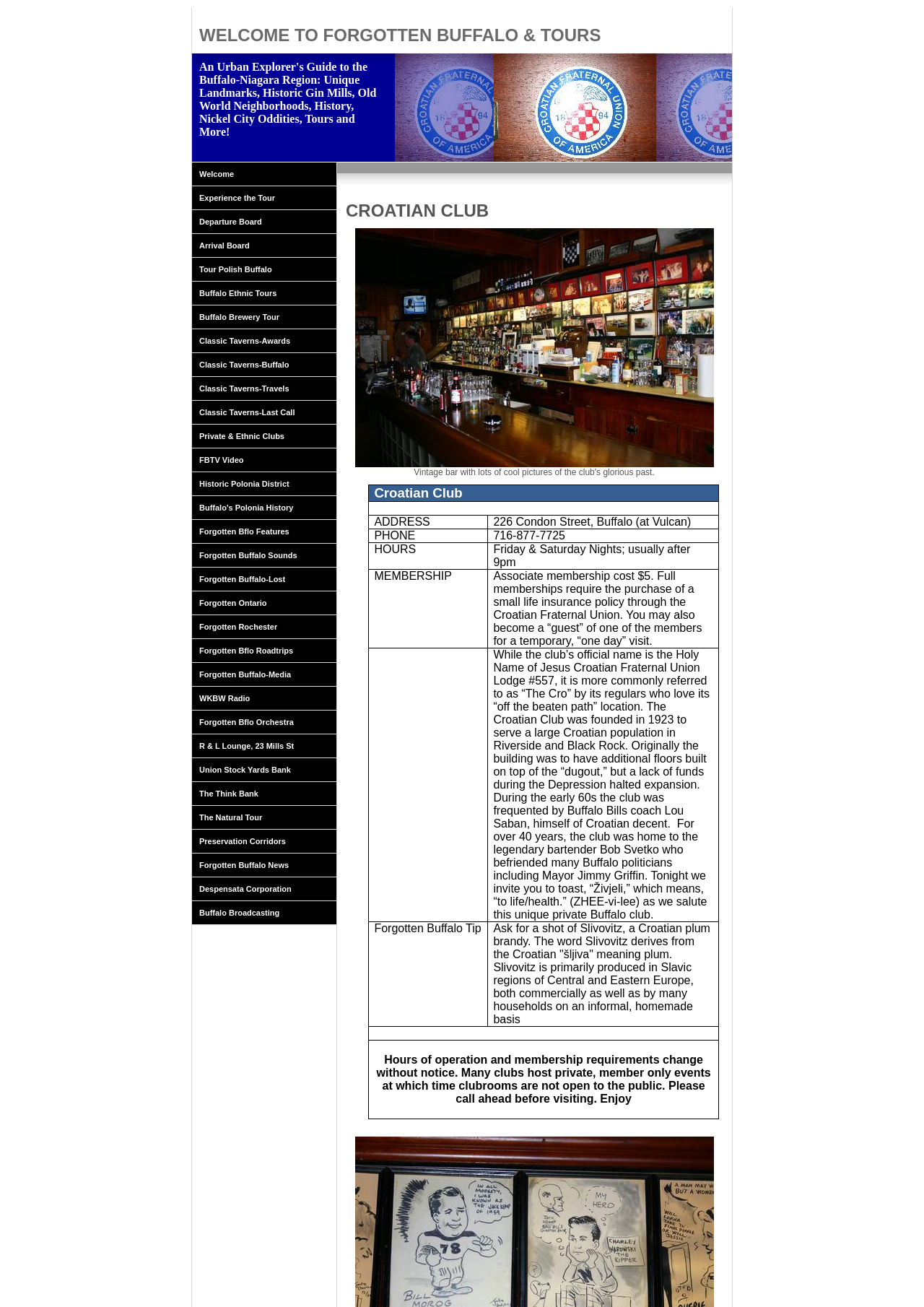Please identify the bounding box coordinates of the element on the webpage that should be clicked to follow this instruction: "Learn about 'Buffalo's Polonia History'". The bounding box coordinates should be given as four float numbers between 0 and 1, formatted as [left, top, right, bottom].

[0.208, 0.38, 0.364, 0.398]